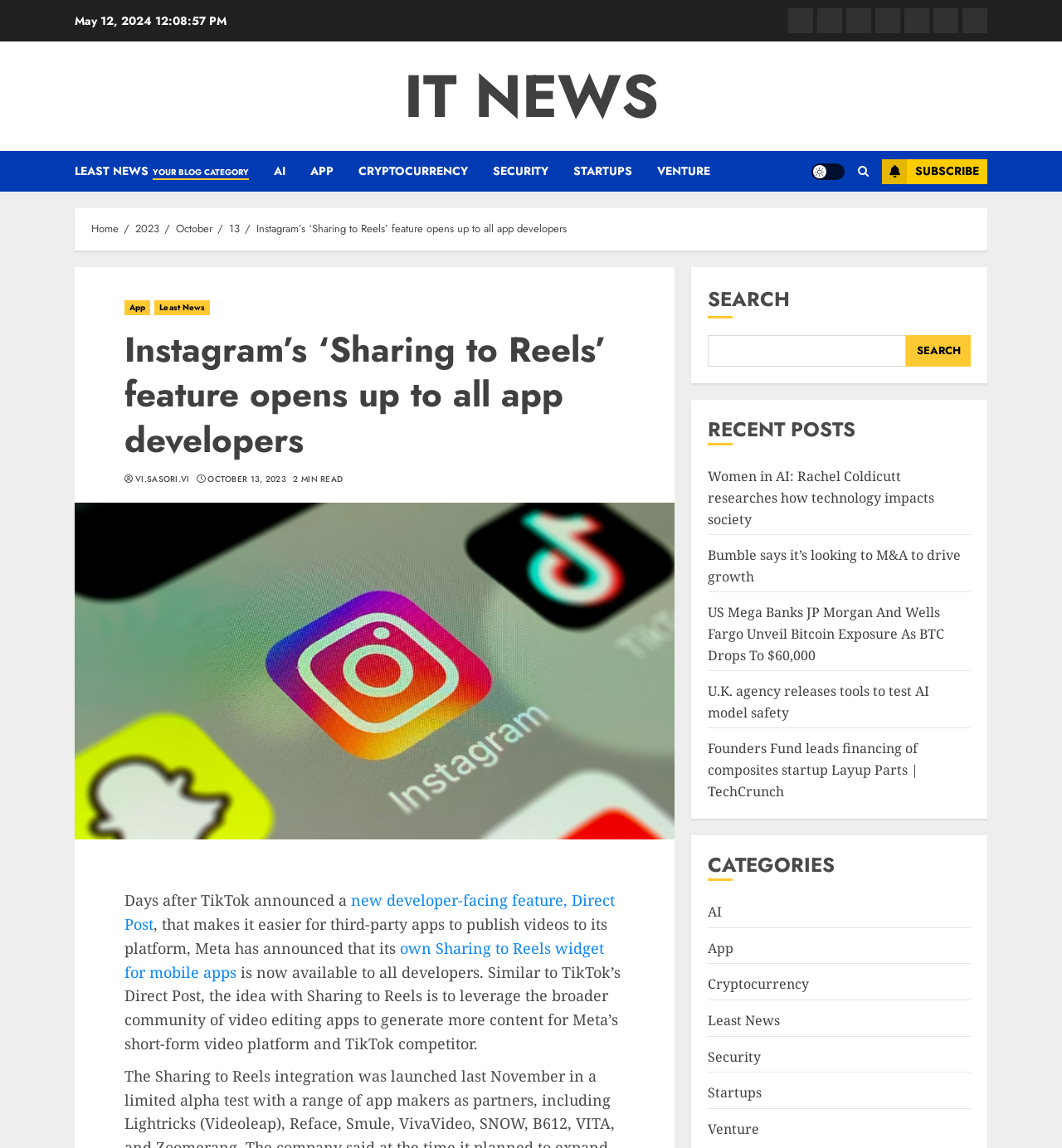Determine the bounding box coordinates for the HTML element described here: "red blood cell".

None